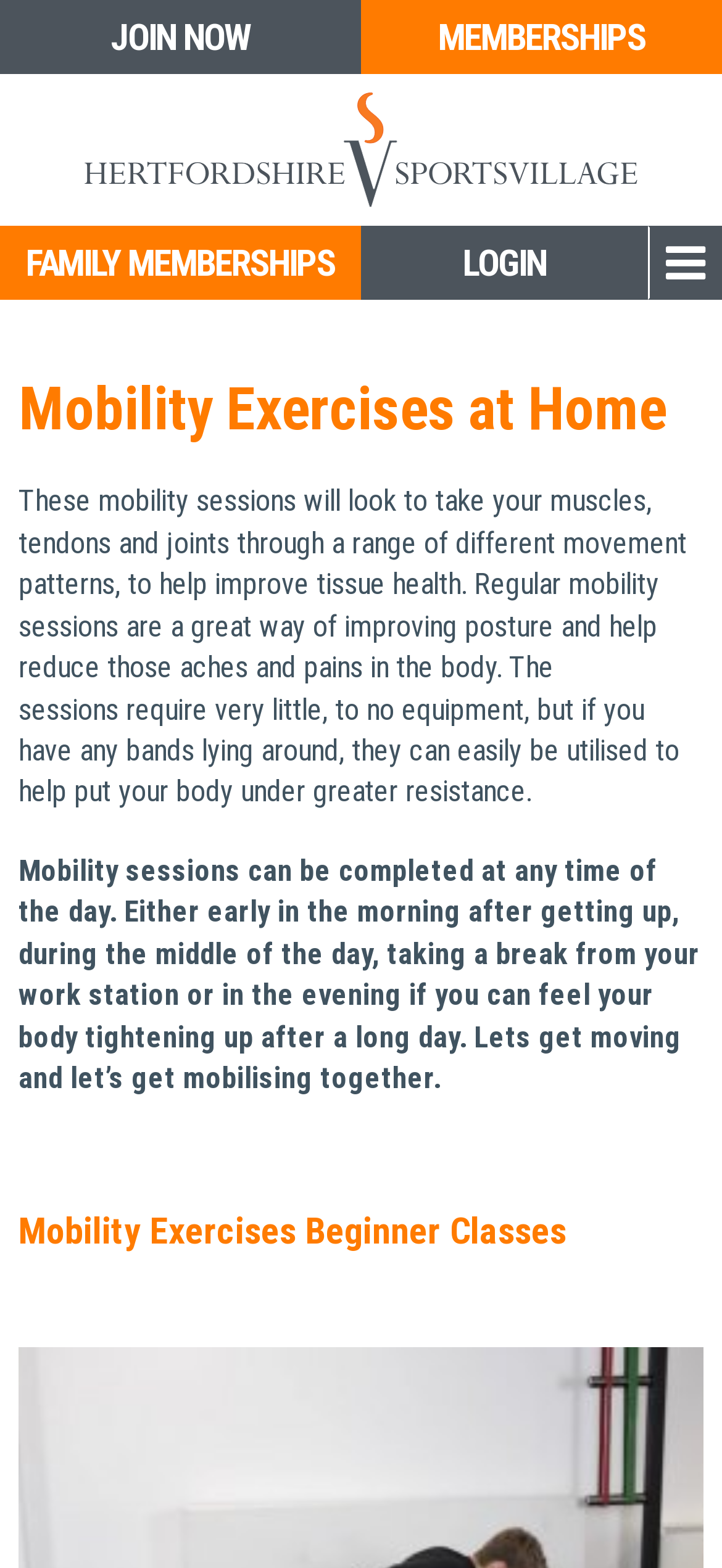Use a single word or phrase to respond to the question:
What type of classes are offered?

Beginner classes